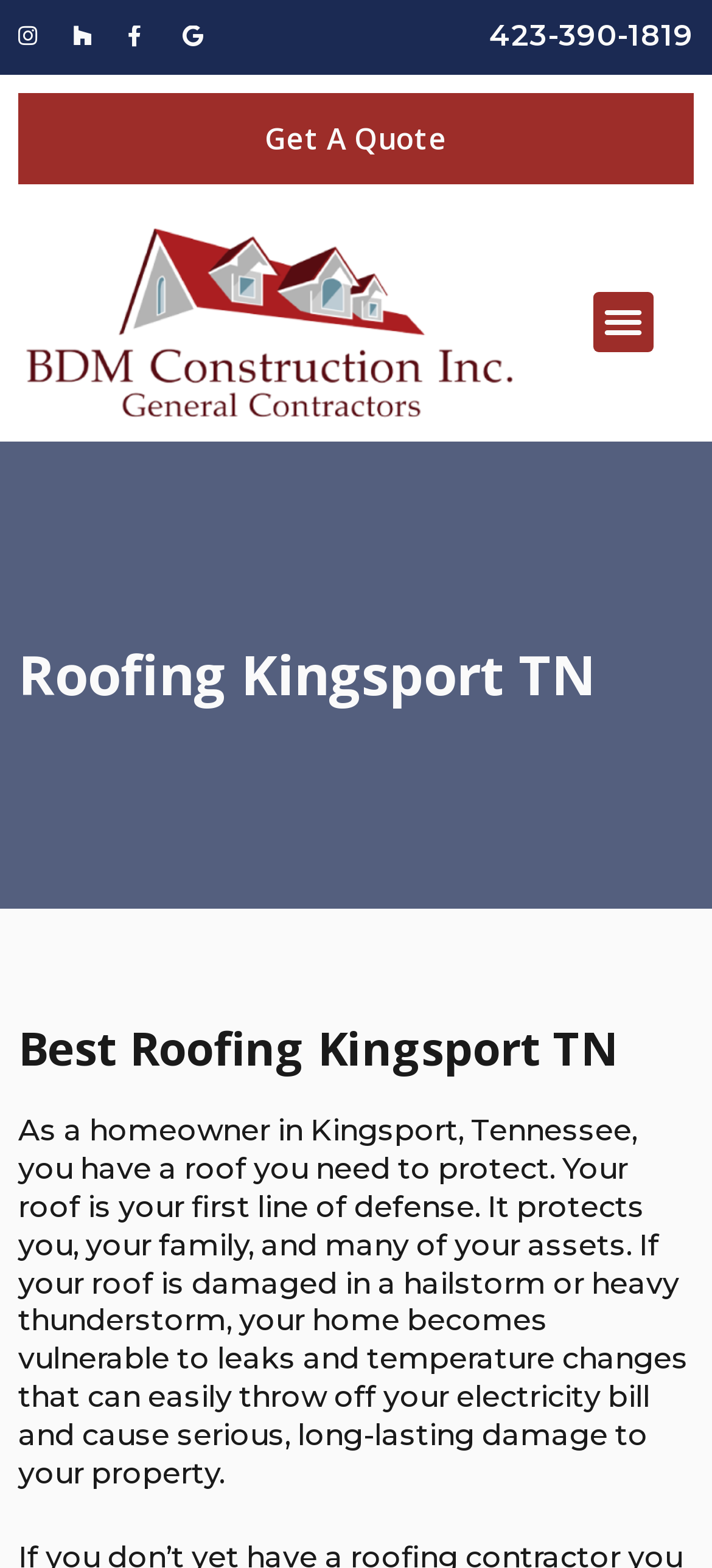Answer in one word or a short phrase: 
What can be done on this webpage?

Get a quote